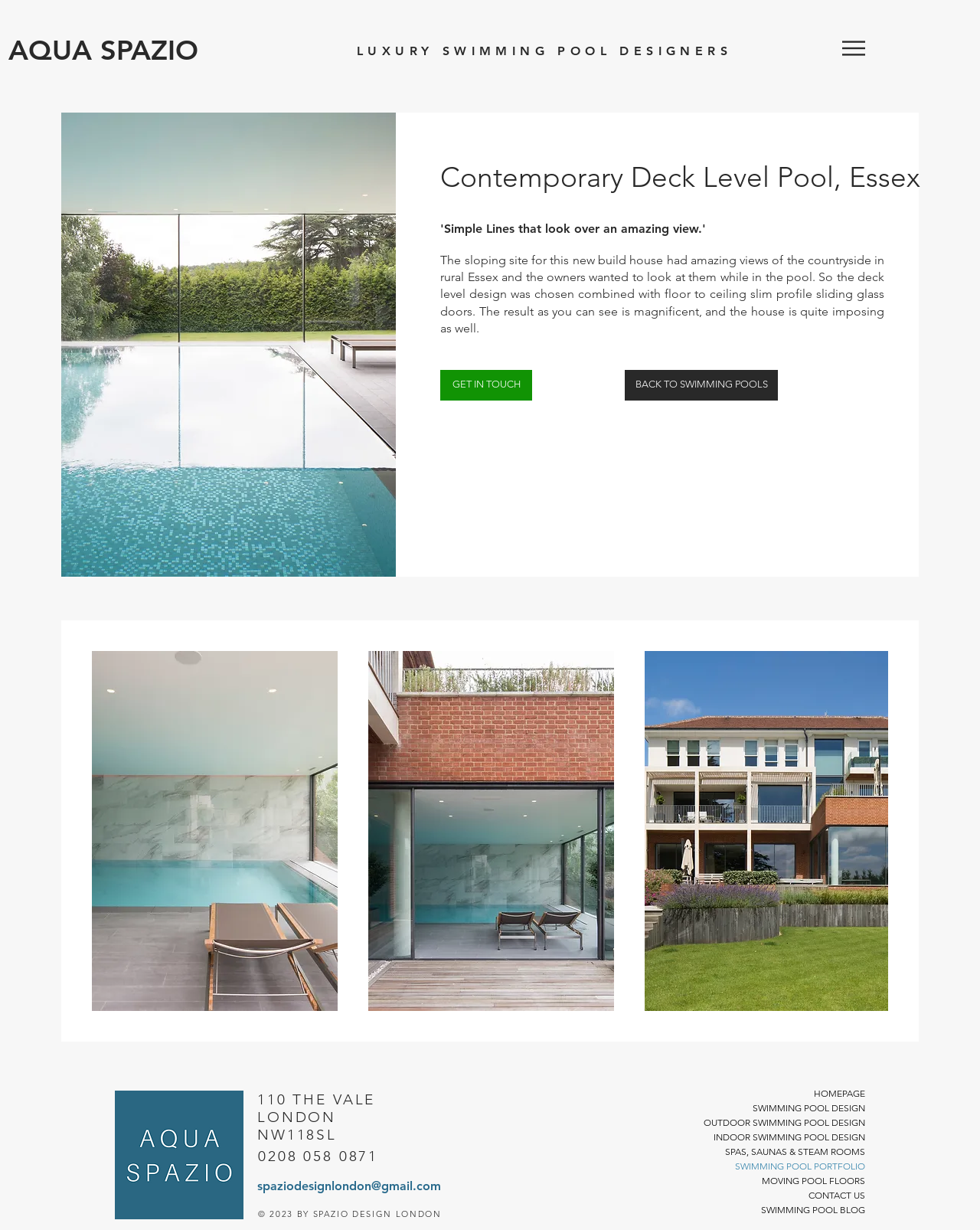Determine the bounding box coordinates of the clickable element necessary to fulfill the instruction: "Click the 'AQUA SPAZIO' link". Provide the coordinates as four float numbers within the 0 to 1 range, i.e., [left, top, right, bottom].

[0.009, 0.029, 0.202, 0.054]